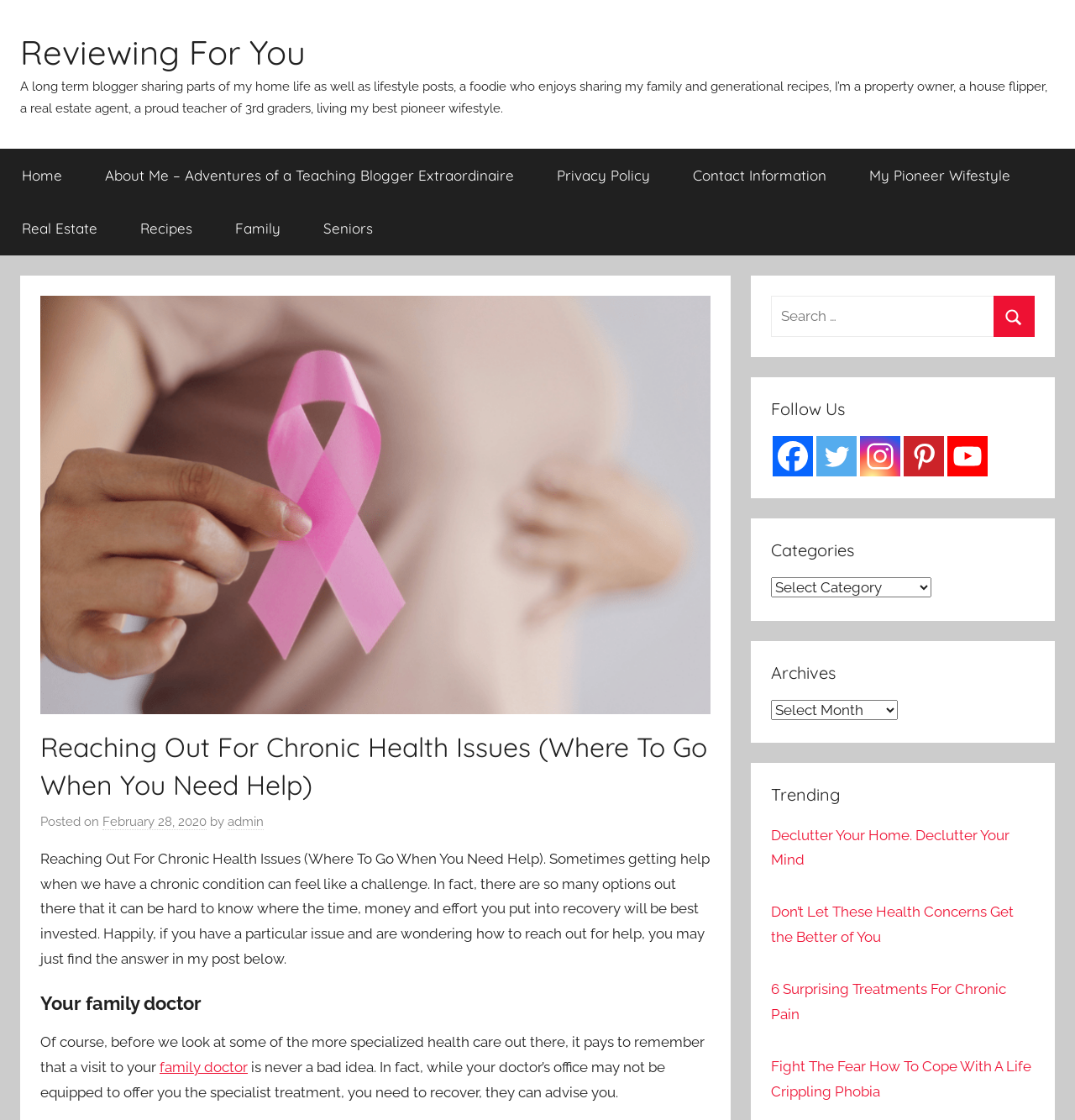Pinpoint the bounding box coordinates of the element that must be clicked to accomplish the following instruction: "Follow on Facebook". The coordinates should be in the format of four float numbers between 0 and 1, i.e., [left, top, right, bottom].

[0.718, 0.389, 0.756, 0.425]